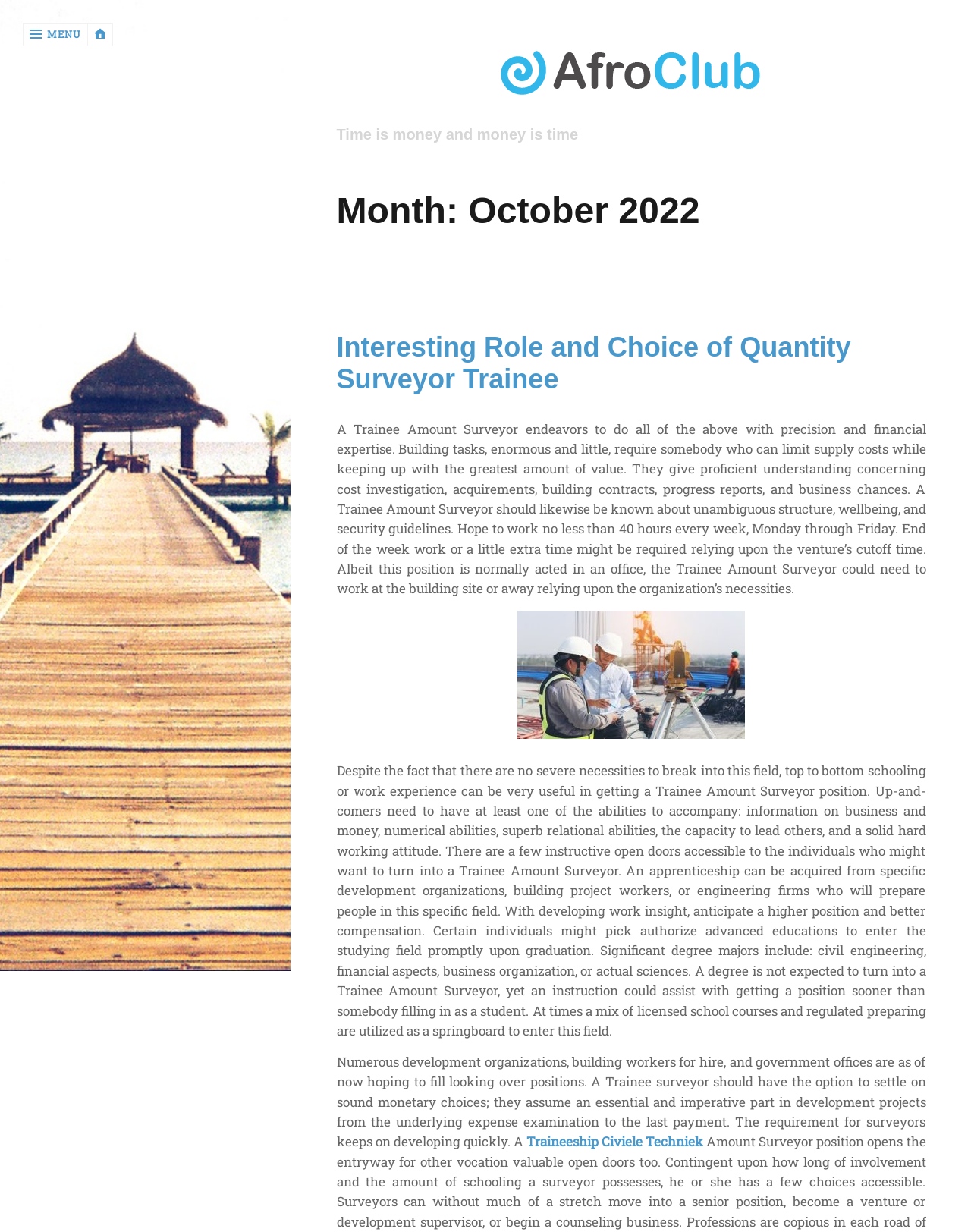Identify the bounding box coordinates necessary to click and complete the given instruction: "Read about Interesting Role and Choice of Quantity Surveyor Trainee".

[0.346, 0.269, 0.876, 0.32]